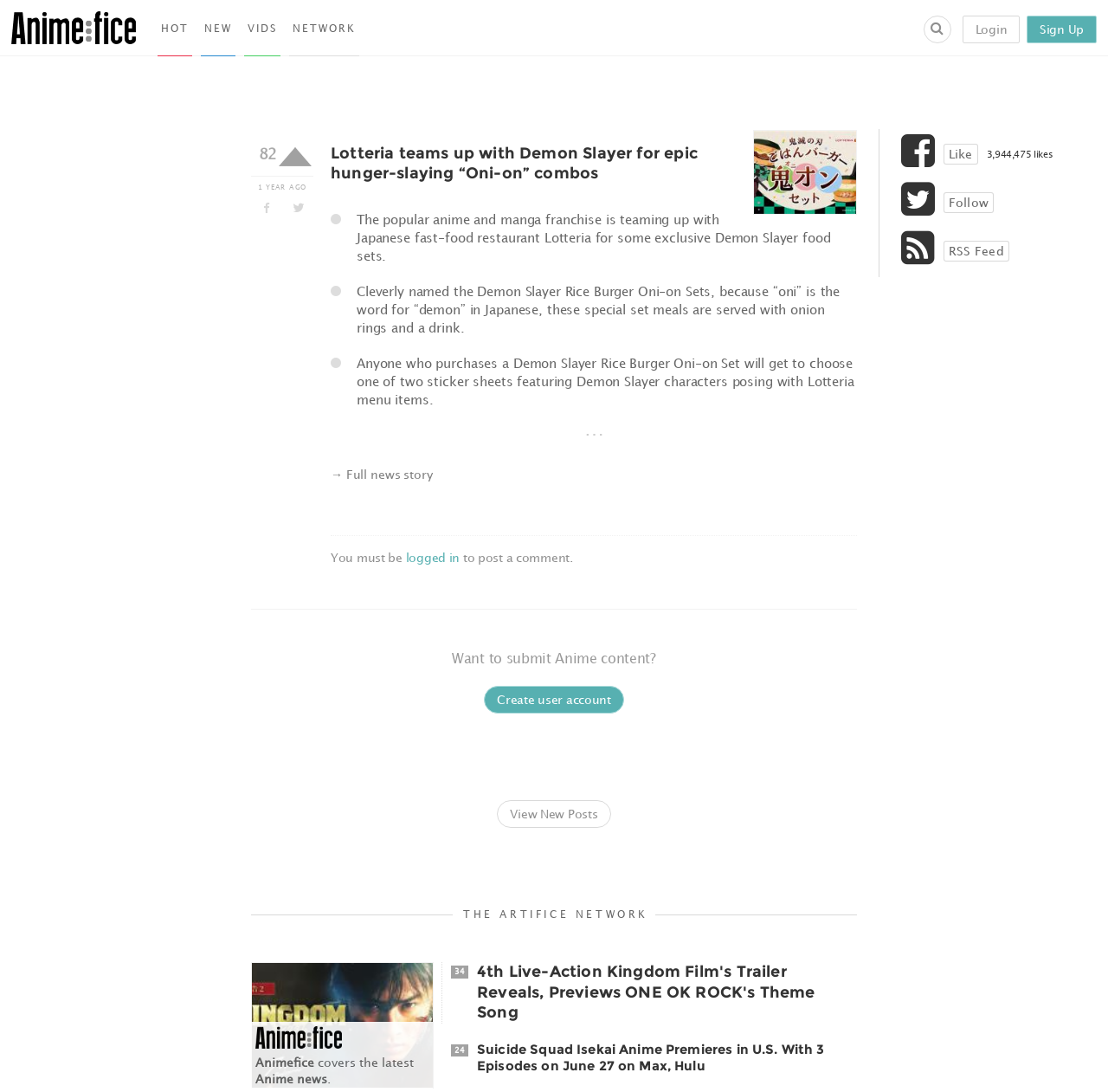Explain the contents of the webpage comprehensively.

The webpage appears to be an article from Animefice, a website that covers anime and manga news. At the top left, there is a logo of Animefice, which is an image with a link to the website's homepage. Next to the logo, there are several links to different sections of the website, including "HOT", "NEW", "VIDS", and "NETWORK".

Below the top navigation bar, there is a table with two columns. The left column contains a button, a timestamp "82 1 YEAR AGO", and two links with icons. The right column contains the main article content. The article's title is "Lotteria teams up with Demon Slayer for epic hunger-slaying “Oni-on” combos", and it describes a collaboration between the Japanese fast-food restaurant Lotteria and the popular anime and manga franchise Demon Slayer. The article explains that Lotteria is offering exclusive Demon Slayer food sets, including a rice burger and onion rings, and that customers who purchase these sets will receive a sticker sheet featuring Demon Slayer characters.

Below the article title, there is a link to read the full news story, which requires users to log in to post a comment. There is also a call-to-action to submit Anime content and links to create a user account and view new posts.

At the bottom of the page, there is a section with links to other anime news articles, including "34 4th Live-Action Kingdom Film's Trailer Reveals, Previews ONE OK ROCK's Theme Song" and "24 Suicide Squad Isekai Anime Premieres in U.S. With 3 Episodes on June 27 on Max, Hulu". There is also a section with social media links, including "Like" and "Follow" buttons, as well as a link to the website's RSS feed.

On the right side of the page, there is a section with the website's name, "THE ARTIFICE NETWORK", and a brief description of the website's content. There is also an image and a link to the website's homepage.